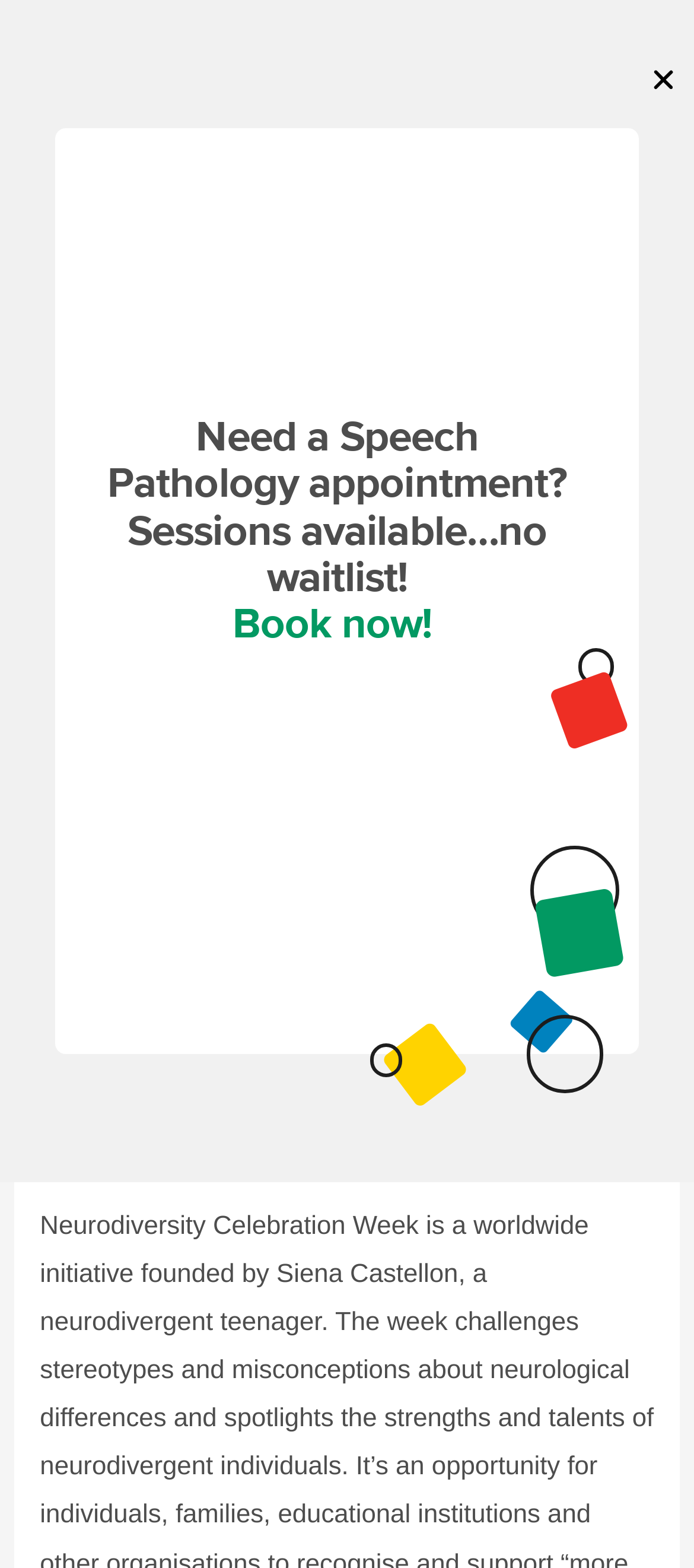Locate the bounding box coordinates of the element I should click to achieve the following instruction: "Click the Dee Wardrop Speech Pathology Logo".

[0.054, 0.012, 0.695, 0.092]